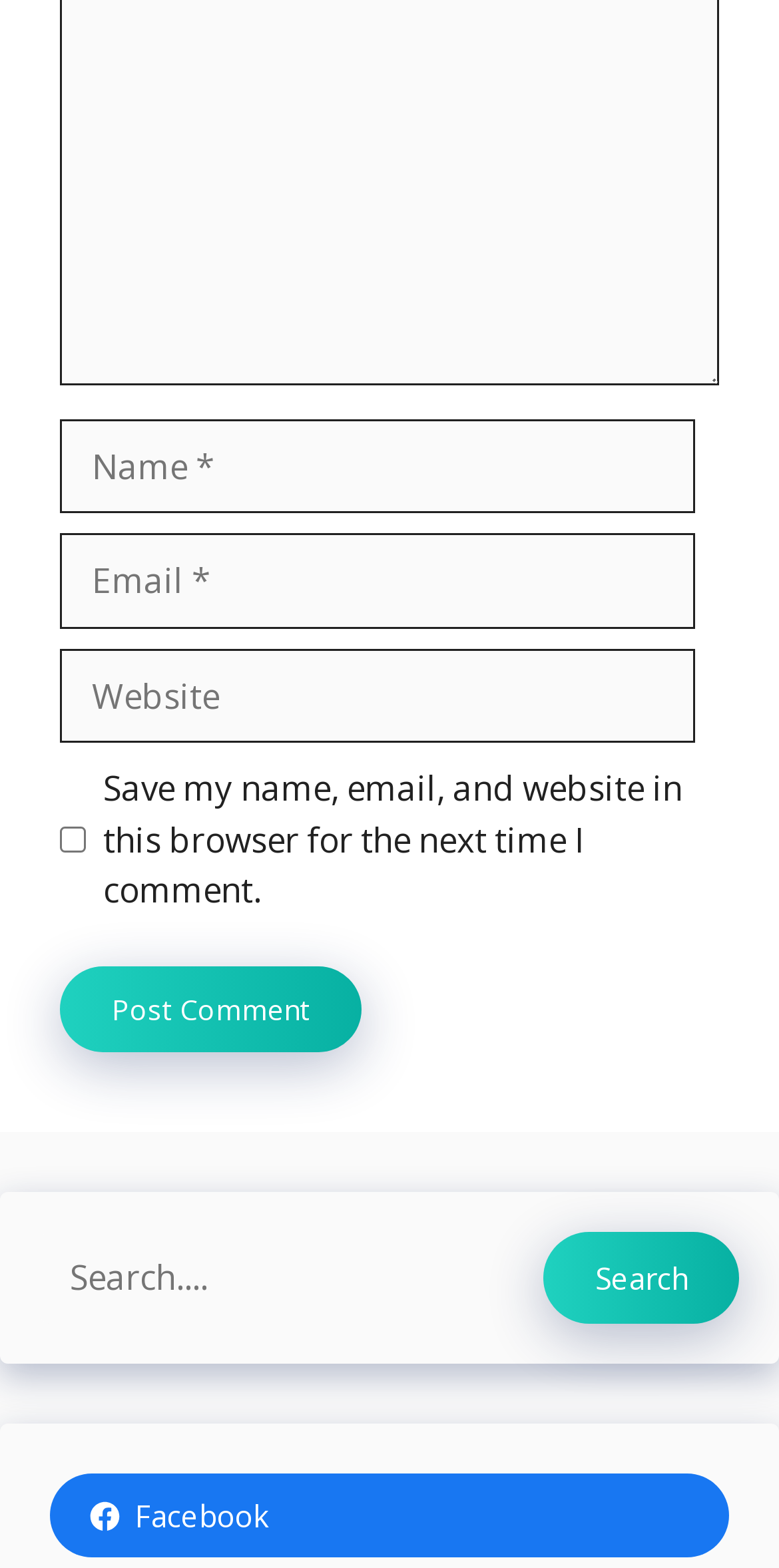Please identify the bounding box coordinates of the area that needs to be clicked to fulfill the following instruction: "Input your email."

[0.077, 0.341, 0.892, 0.401]